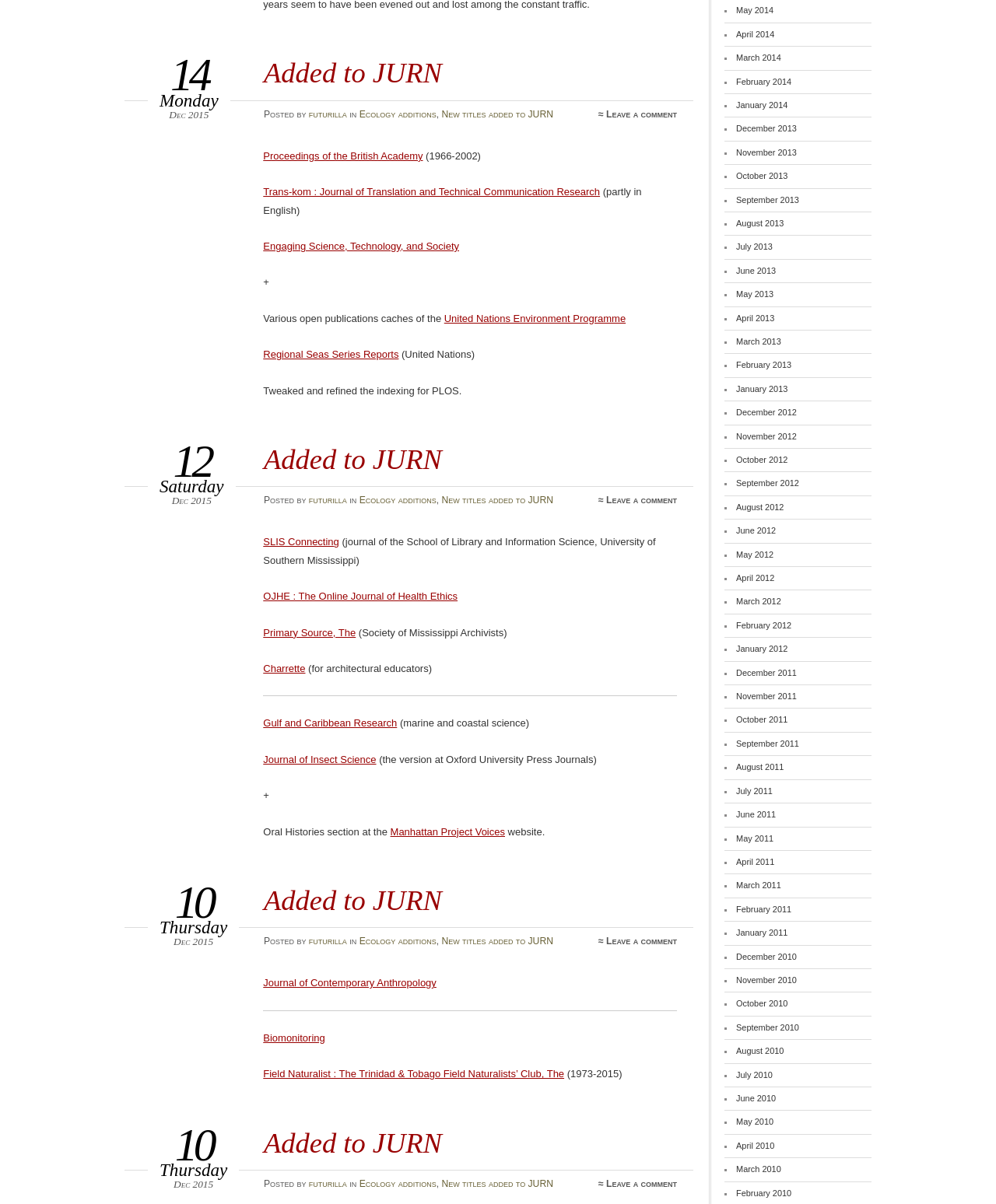How many links are in the second article?
Refer to the image and respond with a one-word or short-phrase answer.

7